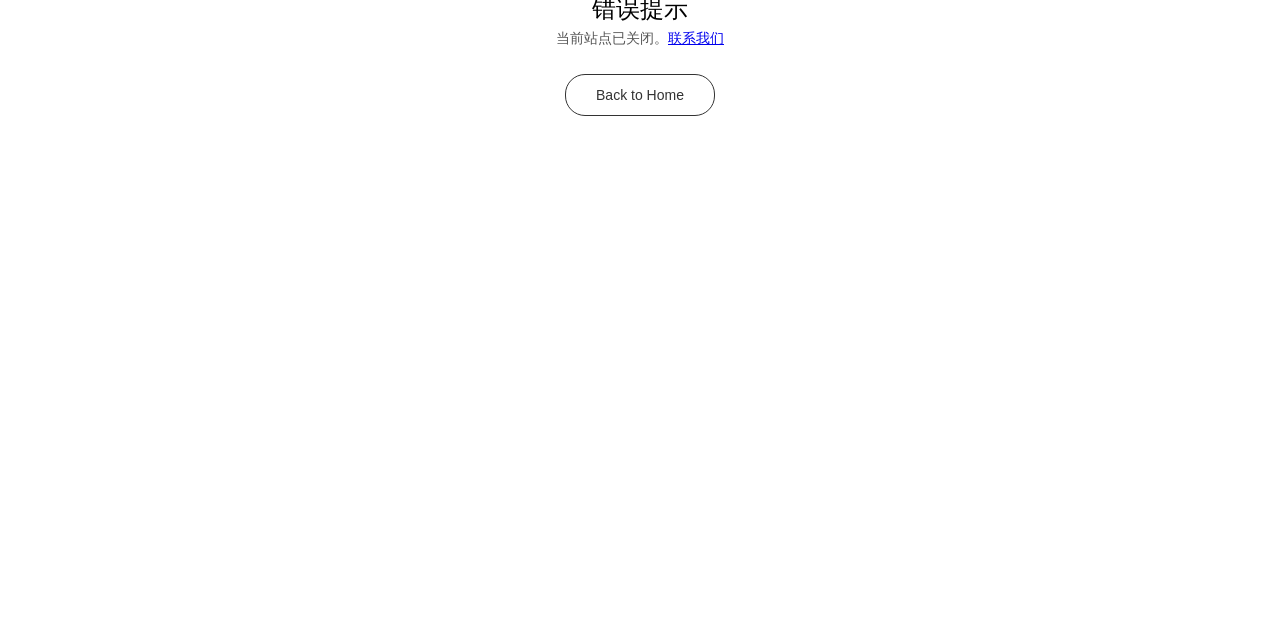Using the format (top-left x, top-left y, bottom-right x, bottom-right y), and given the element description, identify the bounding box coordinates within the screenshot: Back to Home

[0.441, 0.115, 0.559, 0.18]